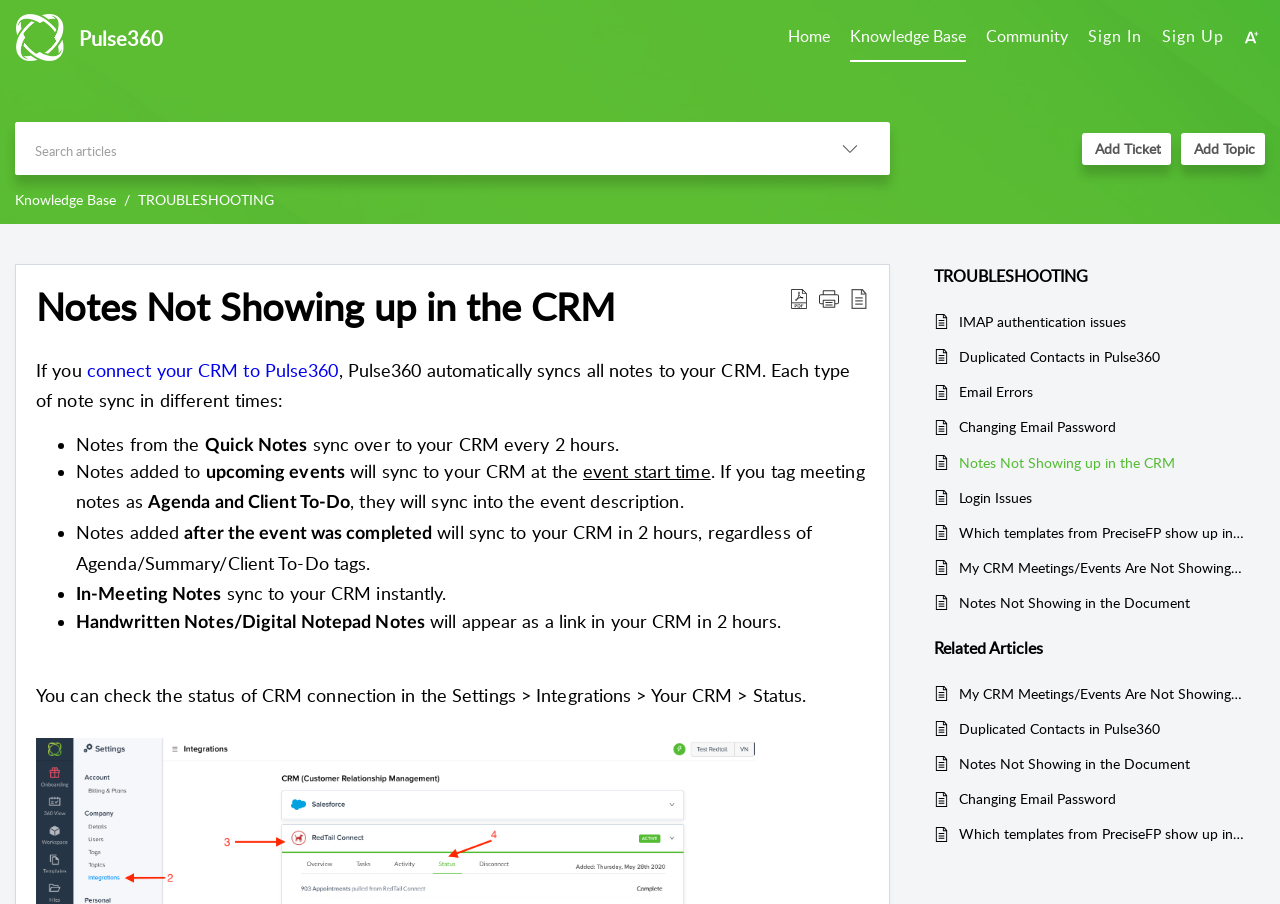Please identify the bounding box coordinates of the area that needs to be clicked to fulfill the following instruction: "Check the status of CRM connection."

[0.028, 0.756, 0.63, 0.783]